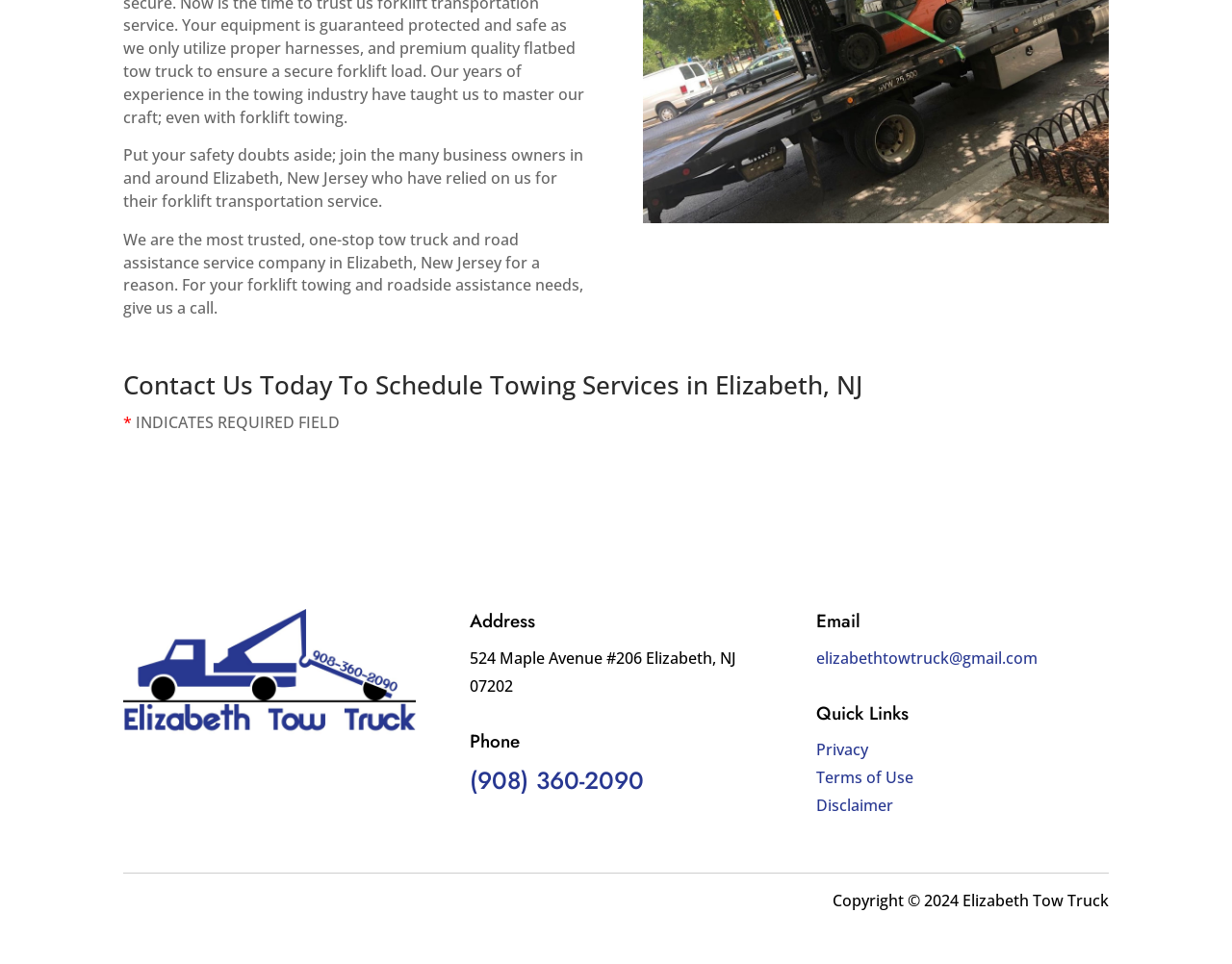Locate and provide the bounding box coordinates for the HTML element that matches this description: "Terms of Use".

[0.663, 0.796, 0.742, 0.818]